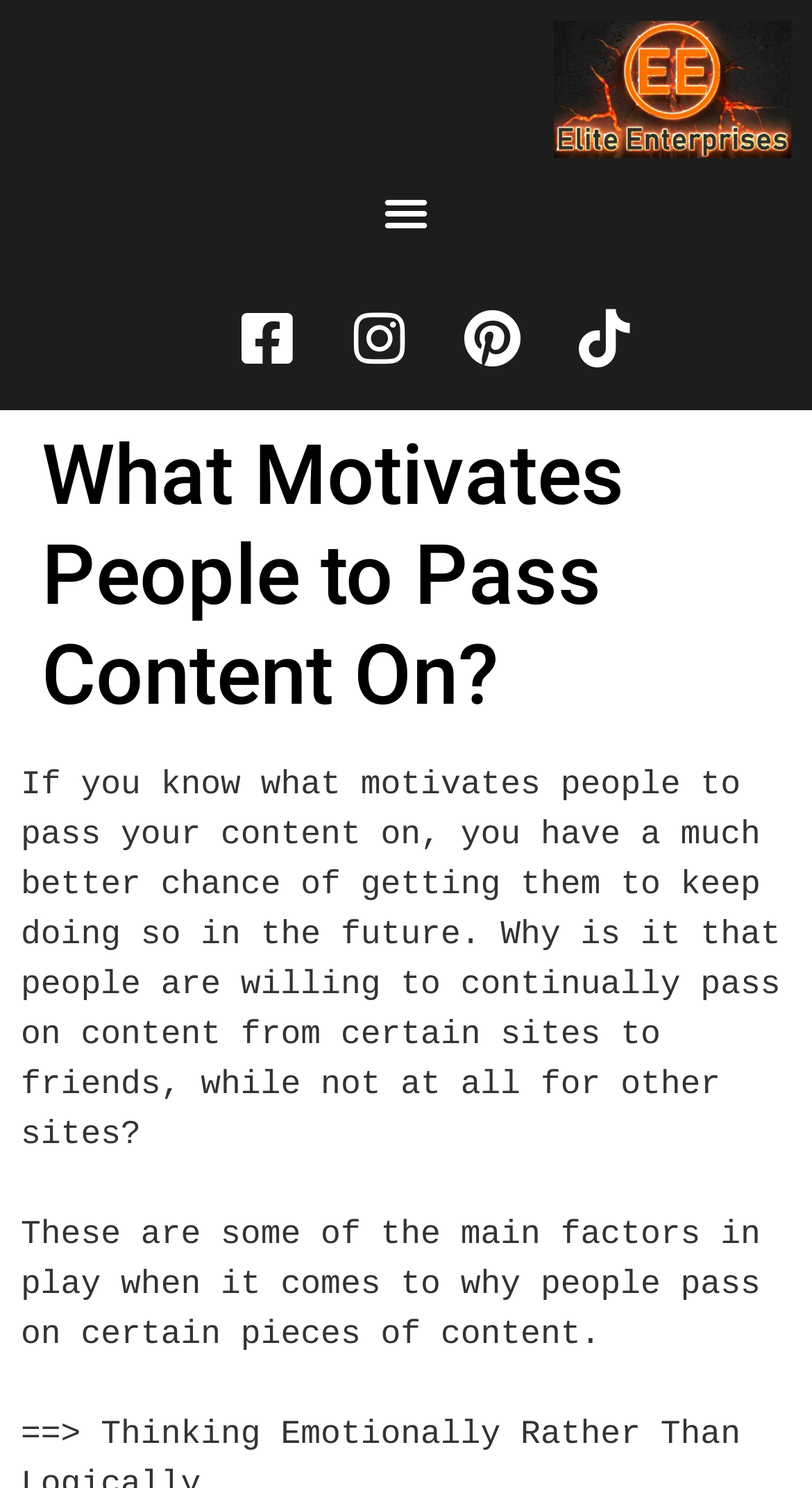Describe the webpage in detail, including text, images, and layout.

The webpage is about understanding what motivates people to share content. At the top, there is a link on the right side, taking up about a third of the width. Below it, there is a button labeled "Menu Toggle" that is not currently expanded, positioned roughly in the middle of the page. 

To the left of the button, there are four social media links, each represented by an icon: Facebook, Instagram, Pinterest, and TikTok. These links are aligned horizontally and are situated near the top of the page.

The main content of the page is headed by a large title, "What Motivates People to Pass Content On?", which spans almost the entire width of the page and is positioned below the social media links.